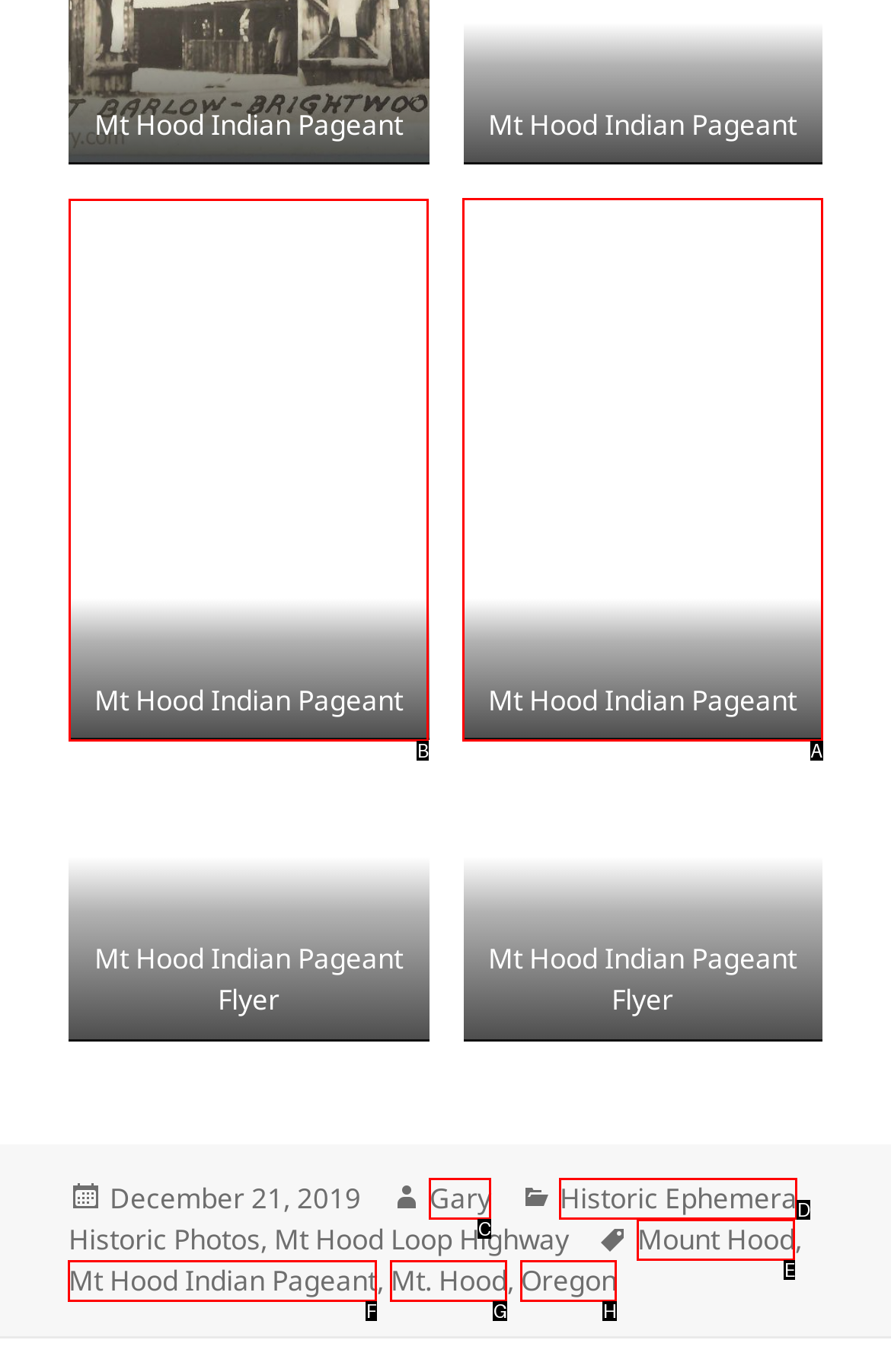Identify the HTML element that should be clicked to accomplish the task: click the link to Mt Hood Indian Pageant
Provide the option's letter from the given choices.

B